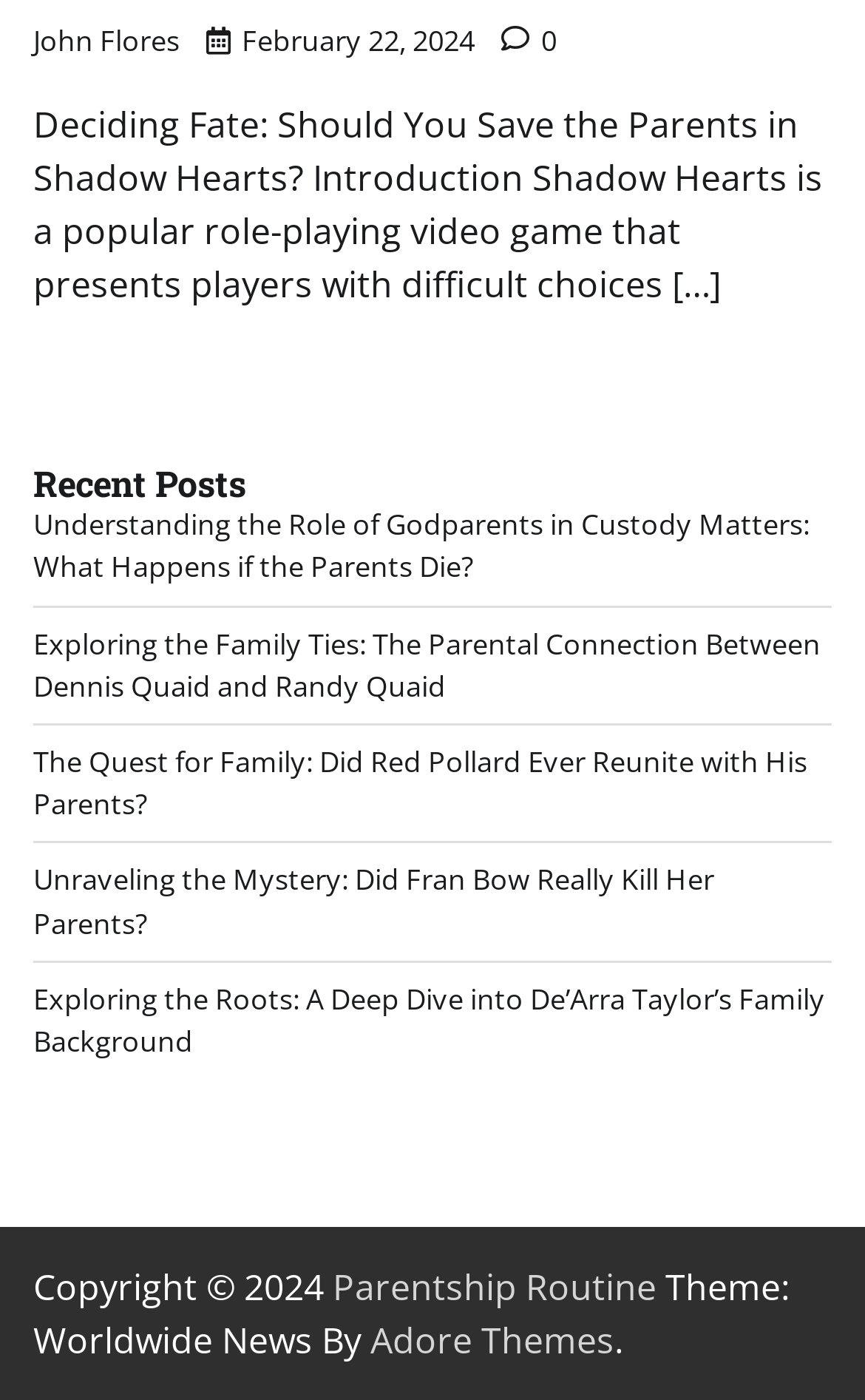Answer the question using only one word or a concise phrase: What is the copyright year of the website?

2024